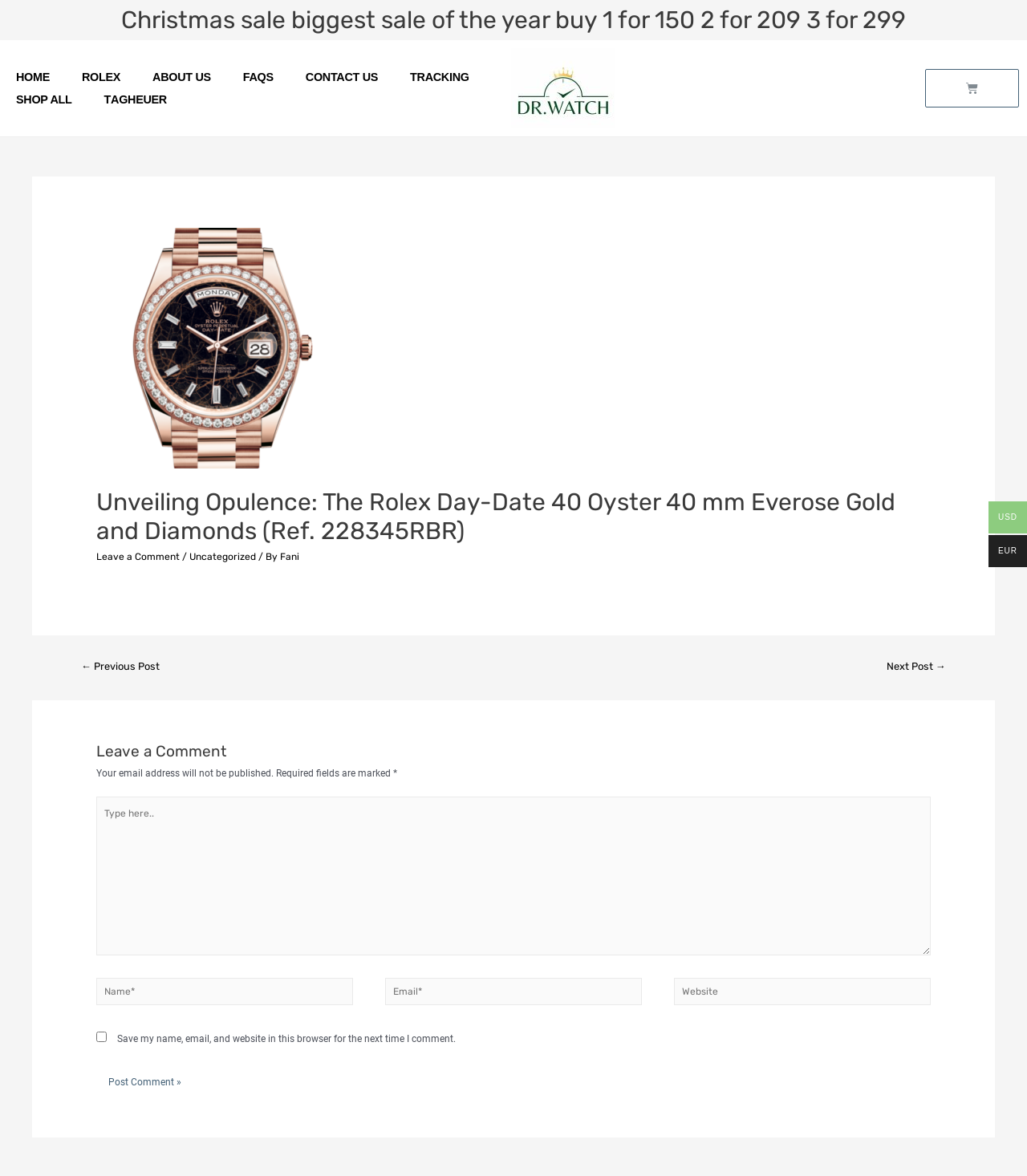Please reply to the following question with a single word or a short phrase:
What is the navigation section for?

Posts